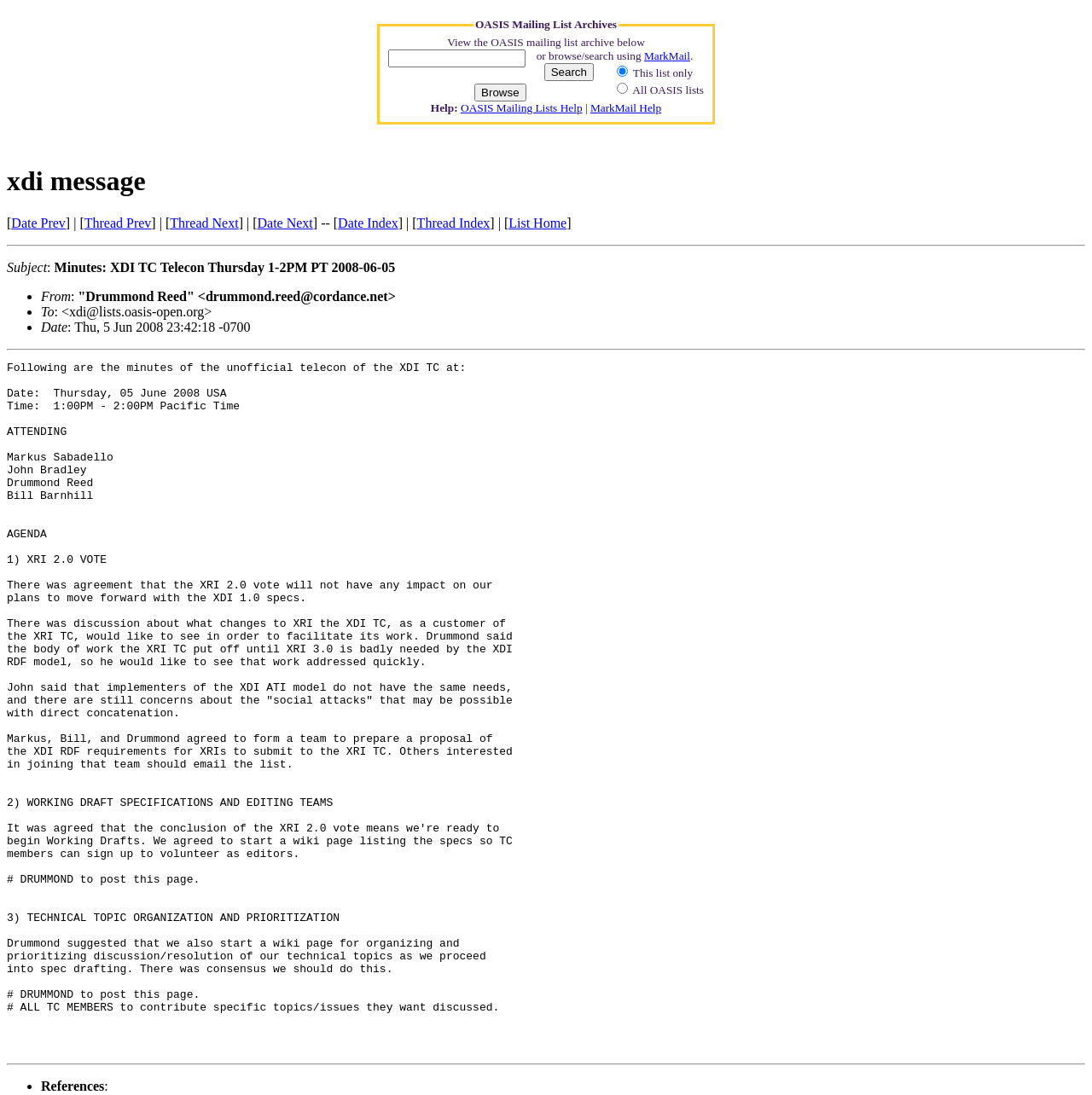Give a detailed account of the webpage.

This webpage appears to be an archive of a mailing list, specifically the minutes of an unofficial telecon of the XDI TC (Technical Committee) held on Thursday, June 5, 2008. 

At the top of the page, there is a group element labeled "OASIS Mailing List Archives" that contains several UI elements, including a static text, a link, a textbox, radio buttons, and buttons. The static text reads "View the OASIS mailing list archive below" and "or browse/search using", followed by a link to "MarkMail". There is also a textbox and two radio buttons, one labeled "This list only" and the other labeled "All OASIS lists", with the first one being checked. Two buttons, "Search" and "Browse", are located below the radio buttons. 

On the left side of the page, there is a heading labeled "xdi message" followed by several links, including "Date Prev", "Thread Prev", "Thread Next", "Date Next", "Date Index", "Thread Index", and "List Home". 

Below these links, there is a separator line, followed by a static text labeled "Subject" and another static text displaying the subject of the message, which is "Minutes: XDI TC Telecon Thursday 1-2PM PT 2008-06-05". 

The main content of the page is a long static text that describes the minutes of the telecon, including the attendees, agenda, and discussions. The text is divided into sections, including "ATTENDING", "AGENDA", "1) XRI 2.0 VOTE", "2) WORKING DRAFT SPECIFICATIONS AND EDITING TEAMS", and "3) TECHNICAL TOPIC ORGANIZATION AND PRIORITIZATION". 

At the bottom of the page, there is another separator line, followed by a list marker and a static text labeled "References".